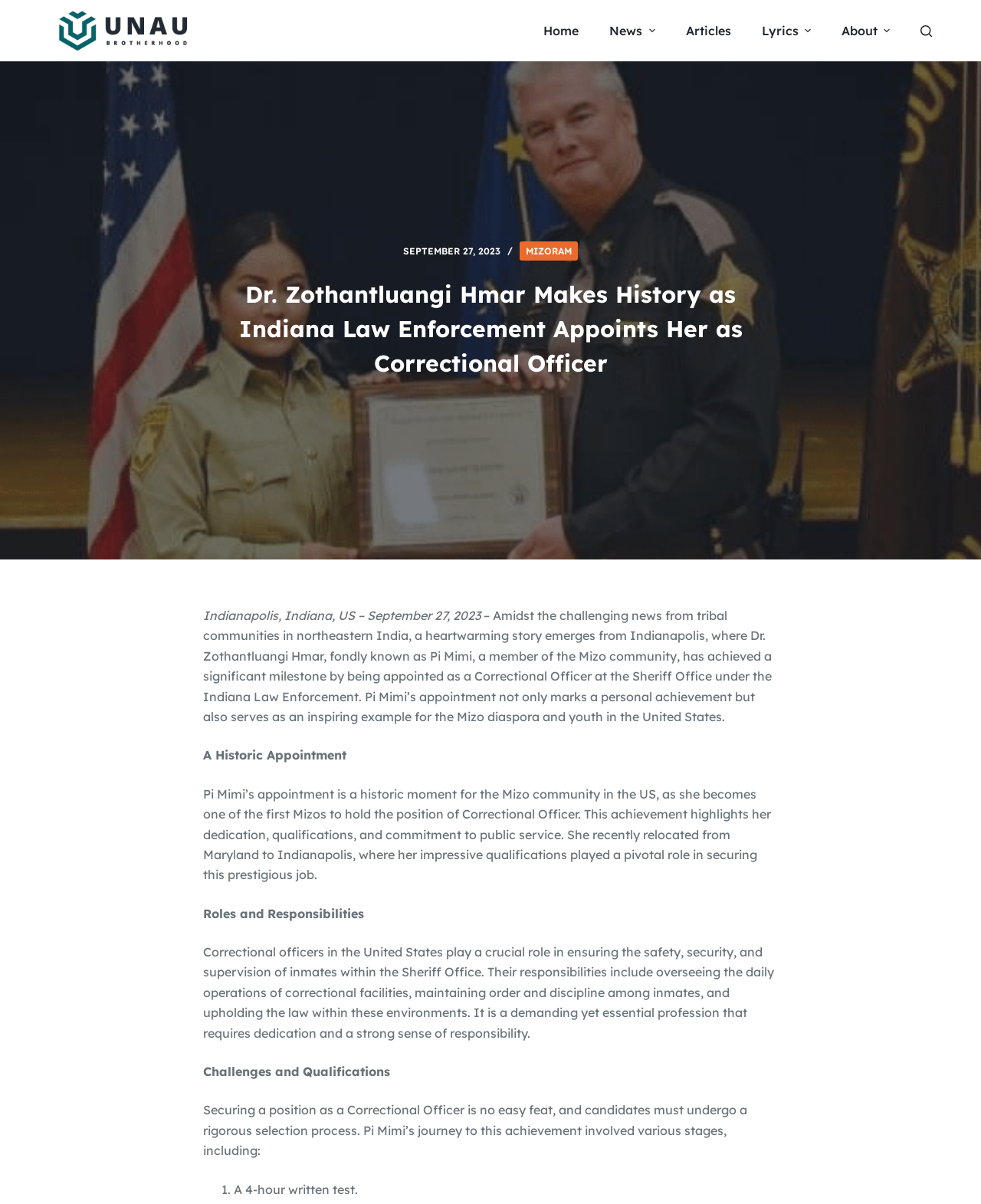Extract the primary heading text from the webpage.

Dr. Zothantluangi Hmar Makes History as Indiana Law Enforcement Appoints Her as Correctional Officer